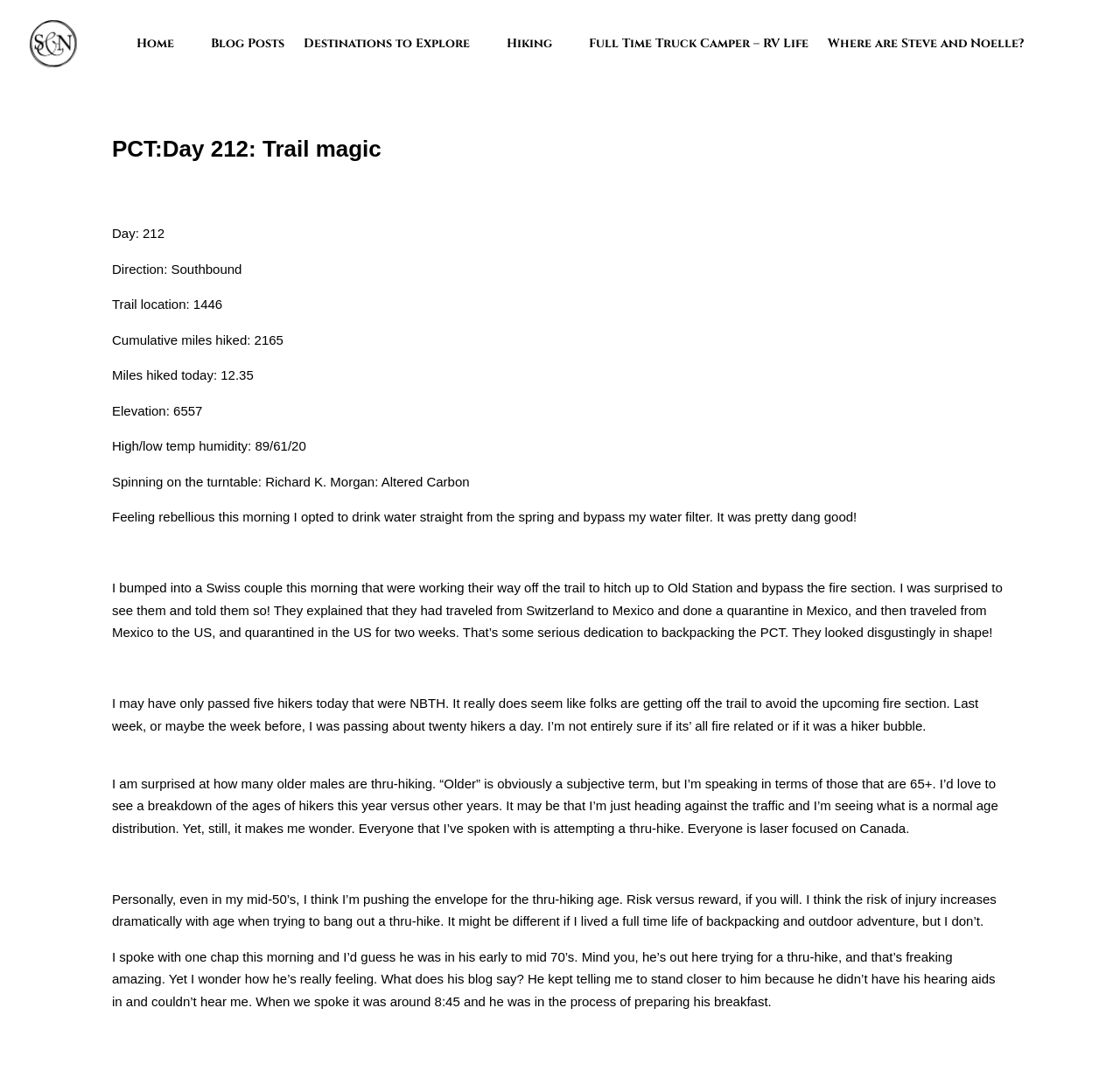Respond to the following question using a concise word or phrase: 
What is the name of the authors?

Steve and Noelle